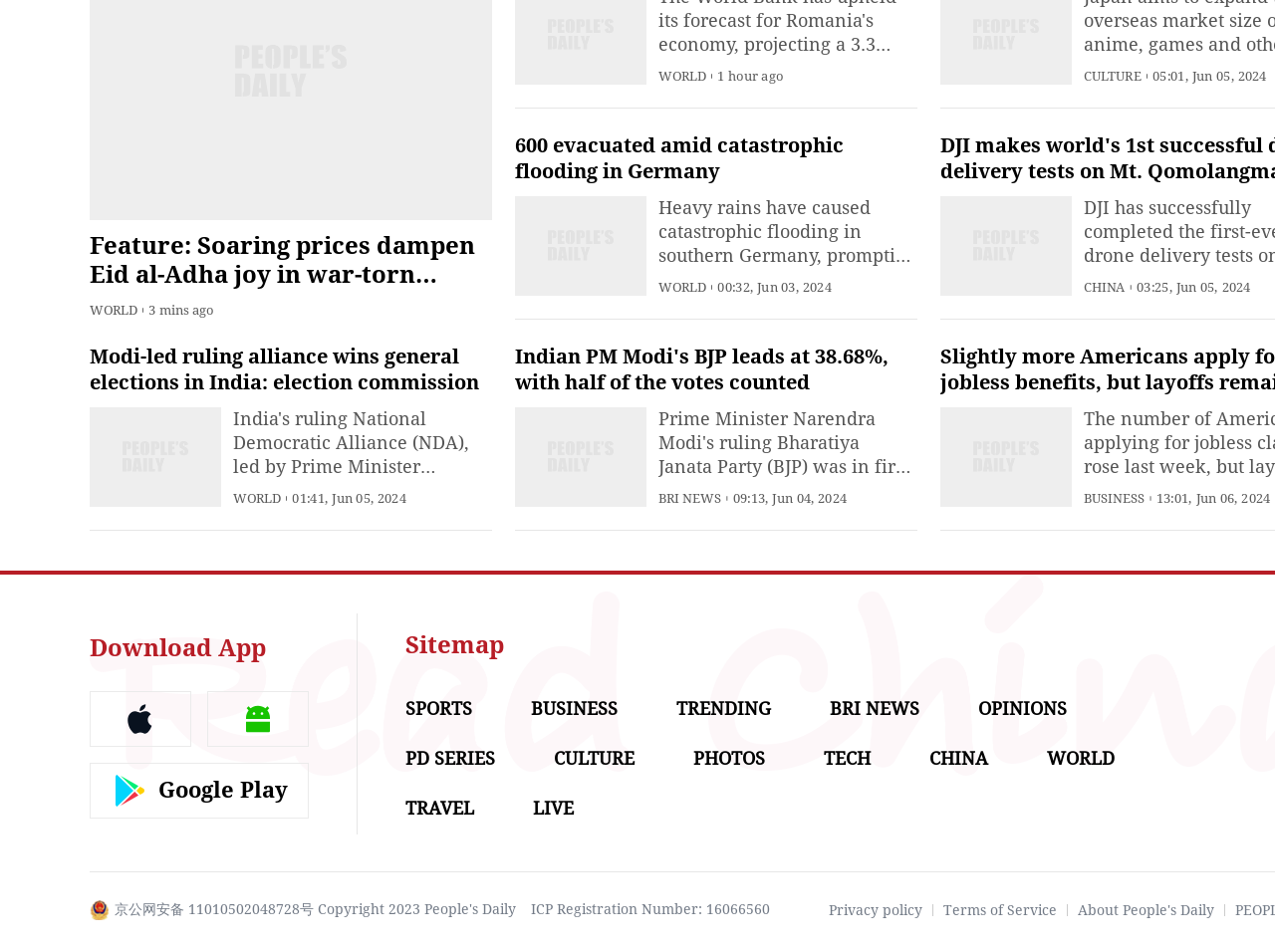Please respond in a single word or phrase: 
How many categories are listed in the bottom navigation bar?

12